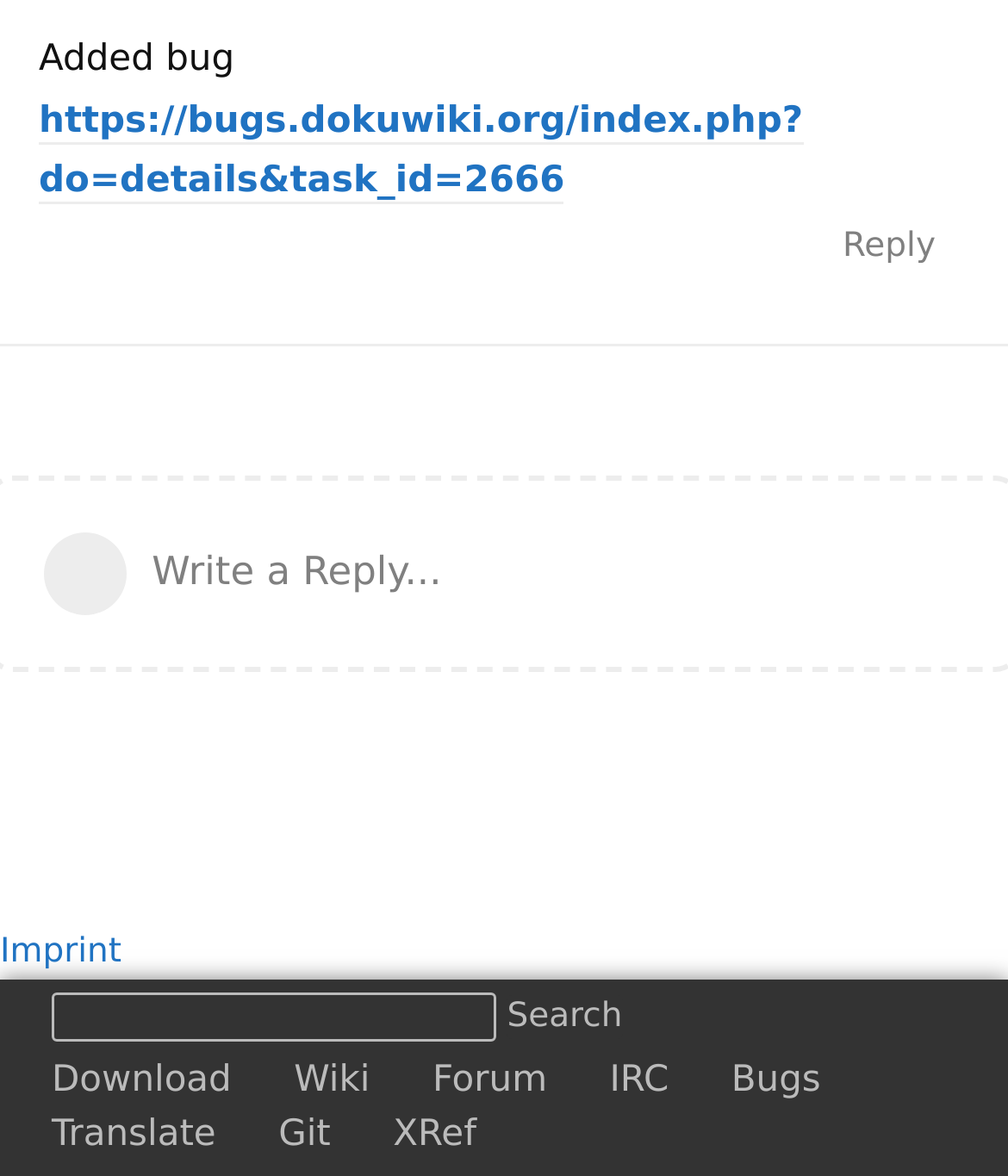Determine the coordinates of the bounding box for the clickable area needed to execute this instruction: "view bugs".

[0.725, 0.902, 0.814, 0.937]